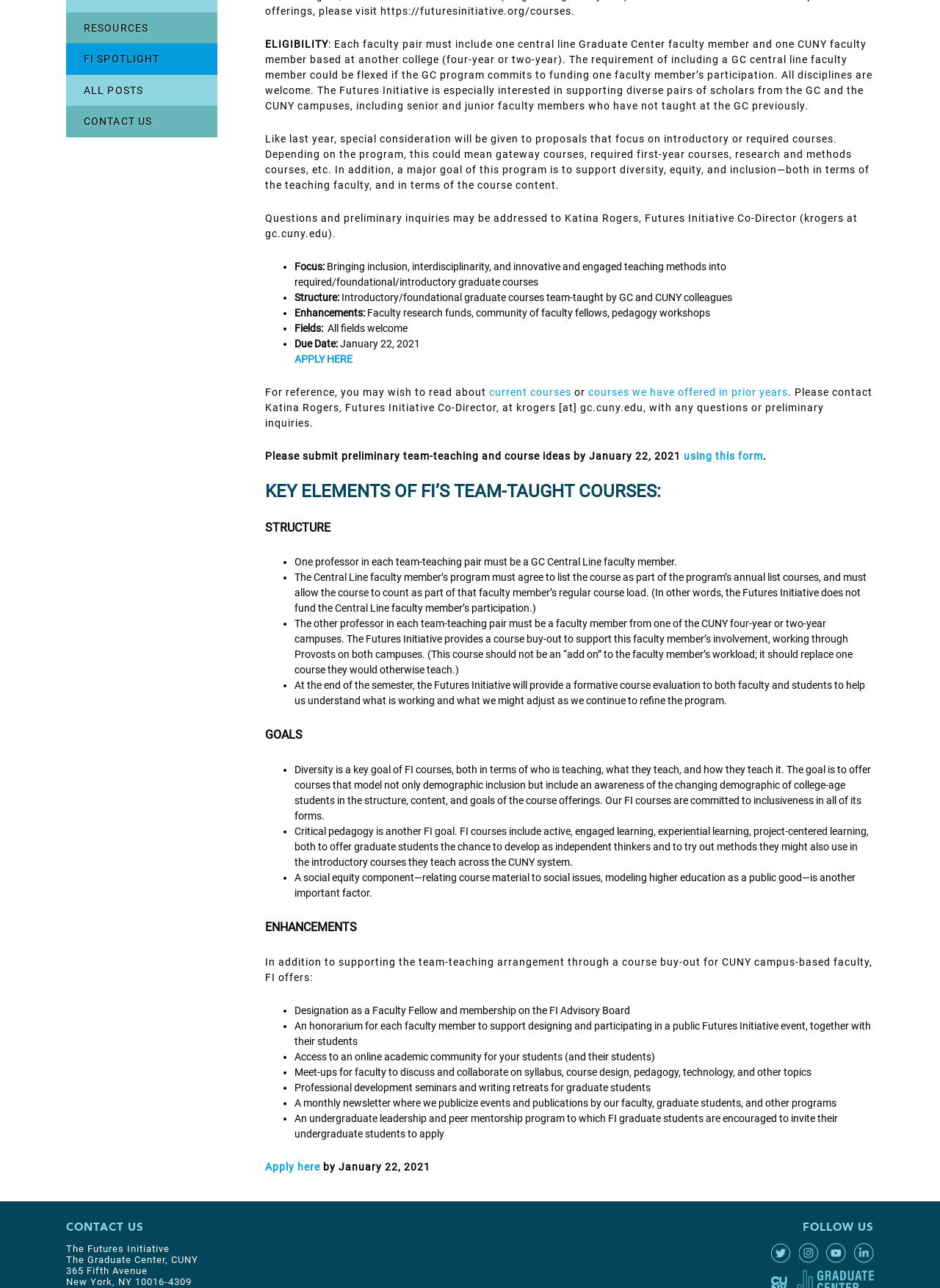Determine the bounding box for the UI element as described: "RESOURCES". The coordinates should be represented as four float numbers between 0 and 1, formatted as [left, top, right, bottom].

[0.07, 0.01, 0.231, 0.034]